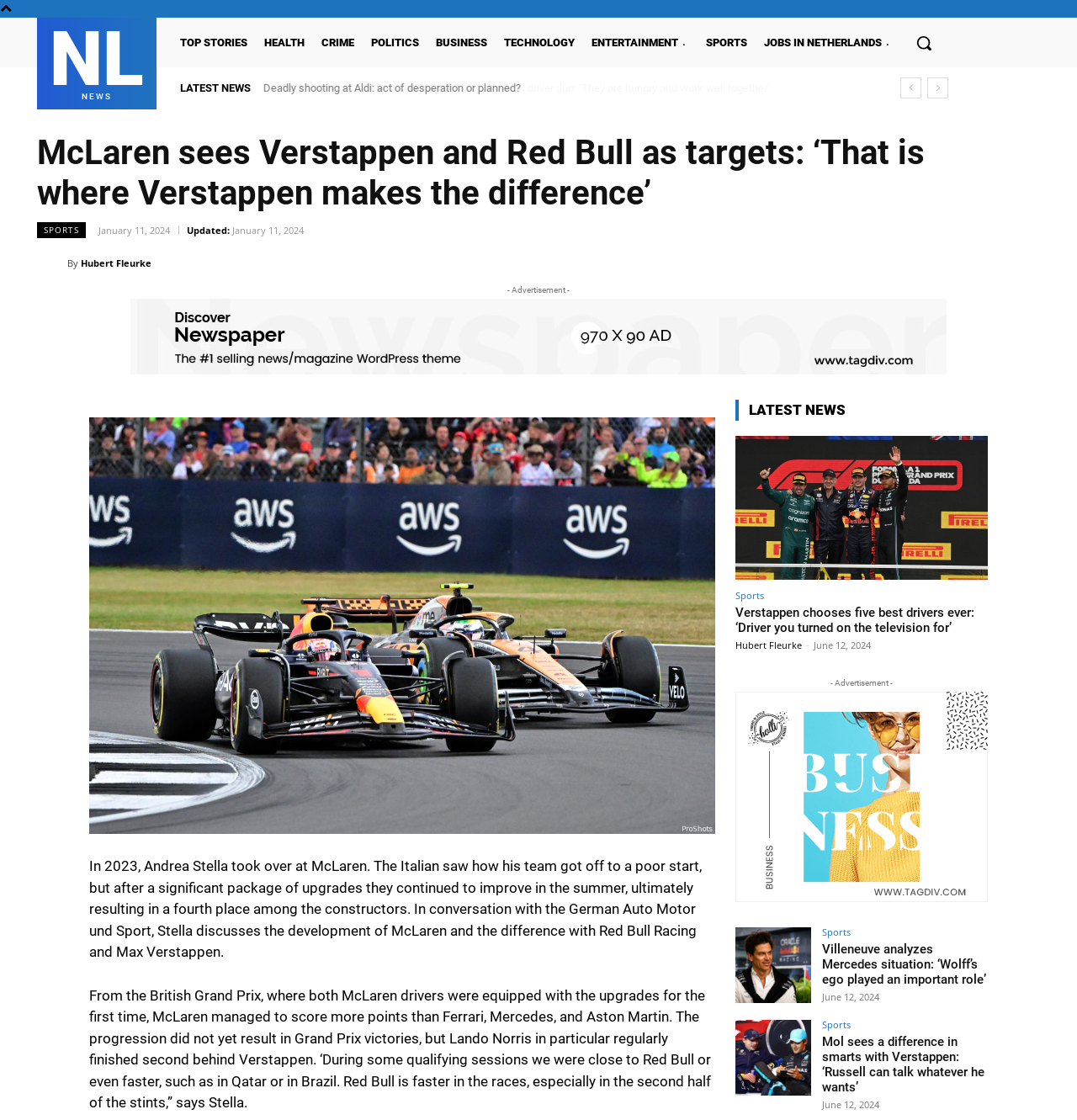Provide the bounding box coordinates for the area that should be clicked to complete the instruction: "Click on the 'SPORTS' link".

[0.649, 0.527, 0.709, 0.536]